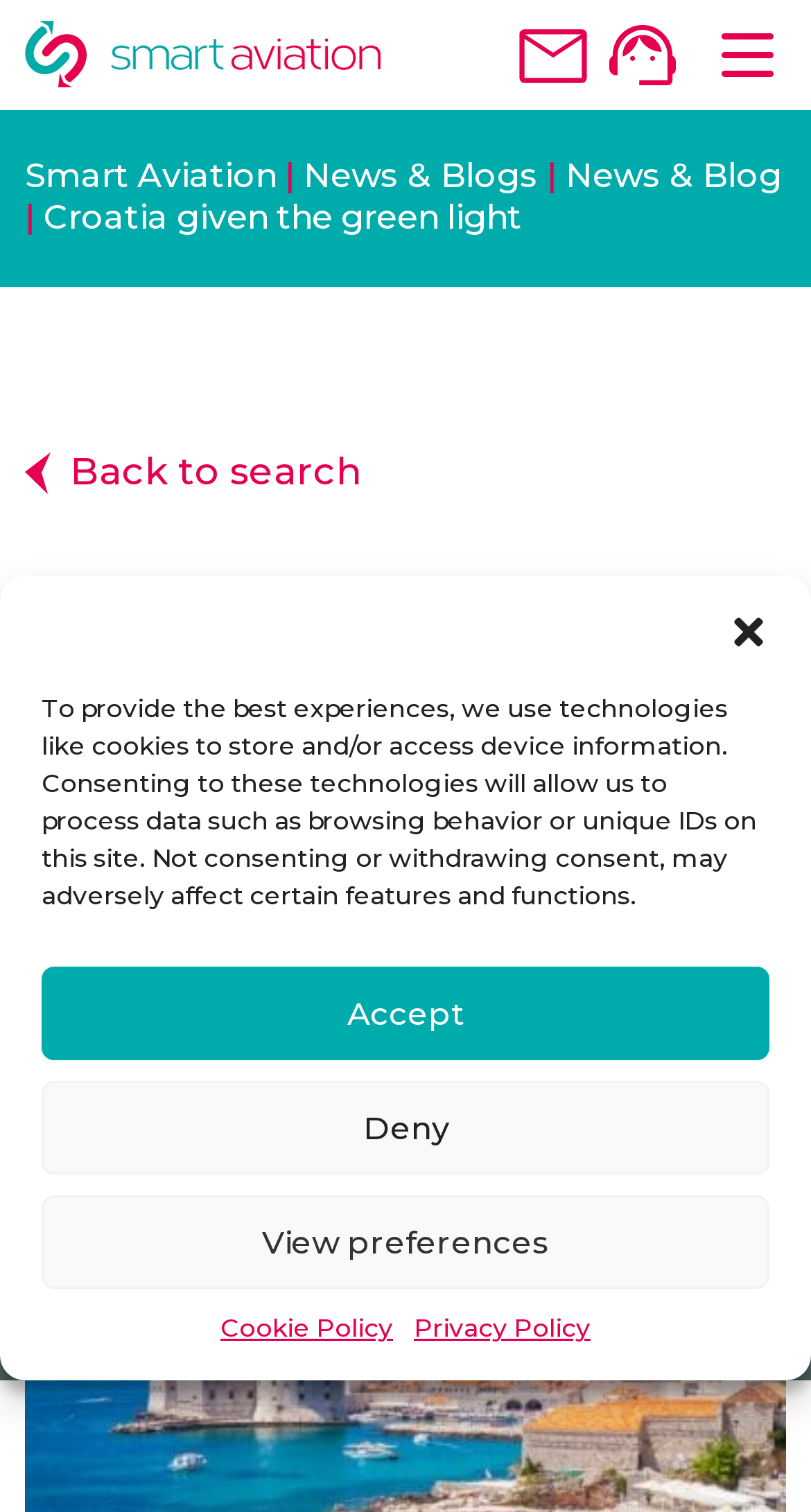Identify the bounding box coordinates for the element you need to click to achieve the following task: "Call us". Provide the bounding box coordinates as four float numbers between 0 and 1, in the form [left, top, right, bottom].

[0.031, 0.854, 0.303, 0.906]